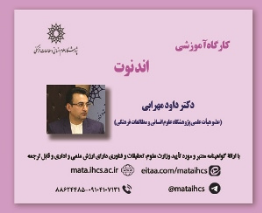Answer in one word or a short phrase: 
What is the purpose of the EndNote software?

Managing references and citations